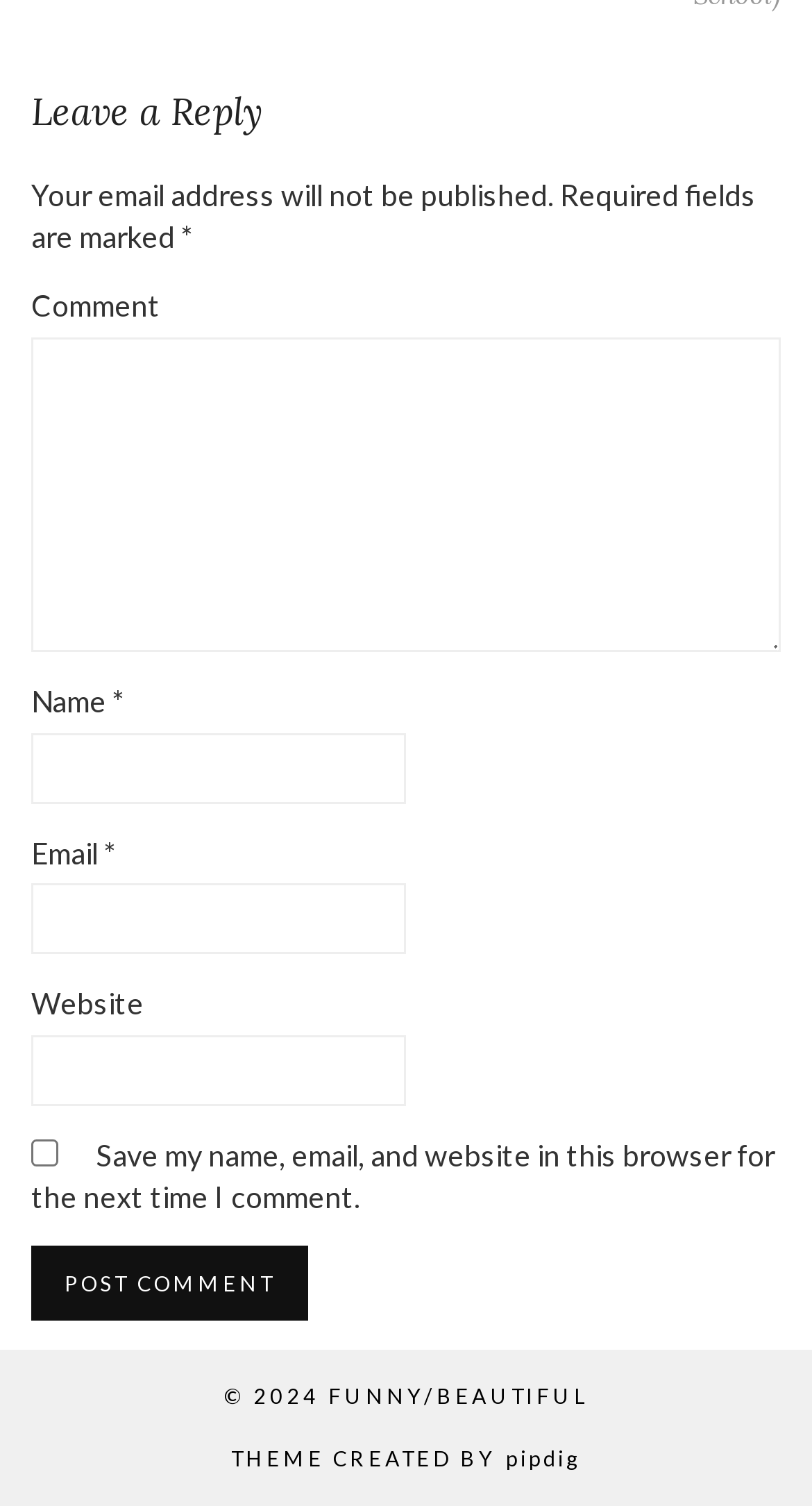Please locate the bounding box coordinates of the region I need to click to follow this instruction: "Leave a comment".

[0.038, 0.224, 0.962, 0.433]